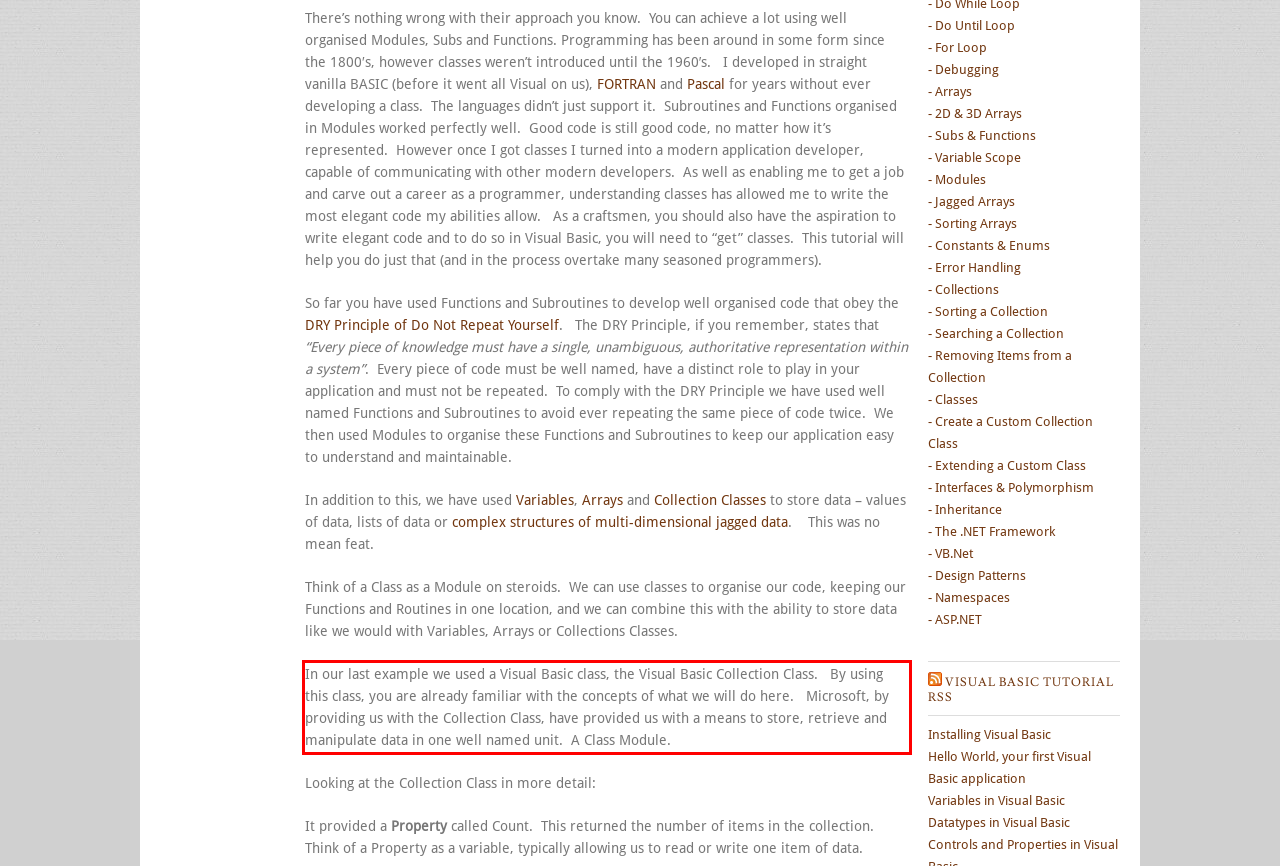Using the webpage screenshot, recognize and capture the text within the red bounding box.

In our last example we used a Visual Basic class, the Visual Basic Collection Class. By using this class, you are already familiar with the concepts of what we will do here. Microsoft, by providing us with the Collection Class, have provided us with a means to store, retrieve and manipulate data in one well named unit. A Class Module.